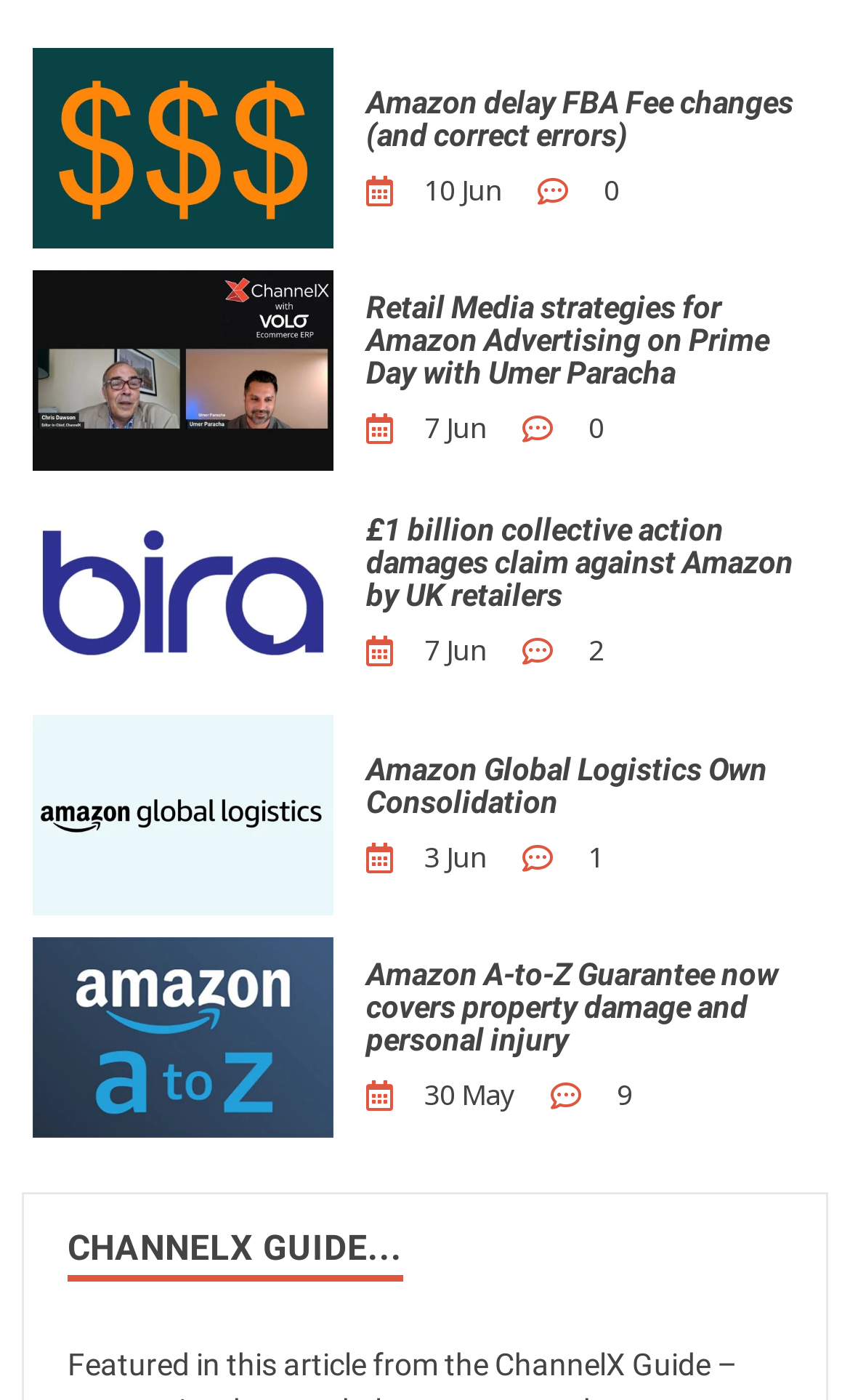Determine the bounding box for the described UI element: "2".

[0.682, 0.451, 0.71, 0.479]